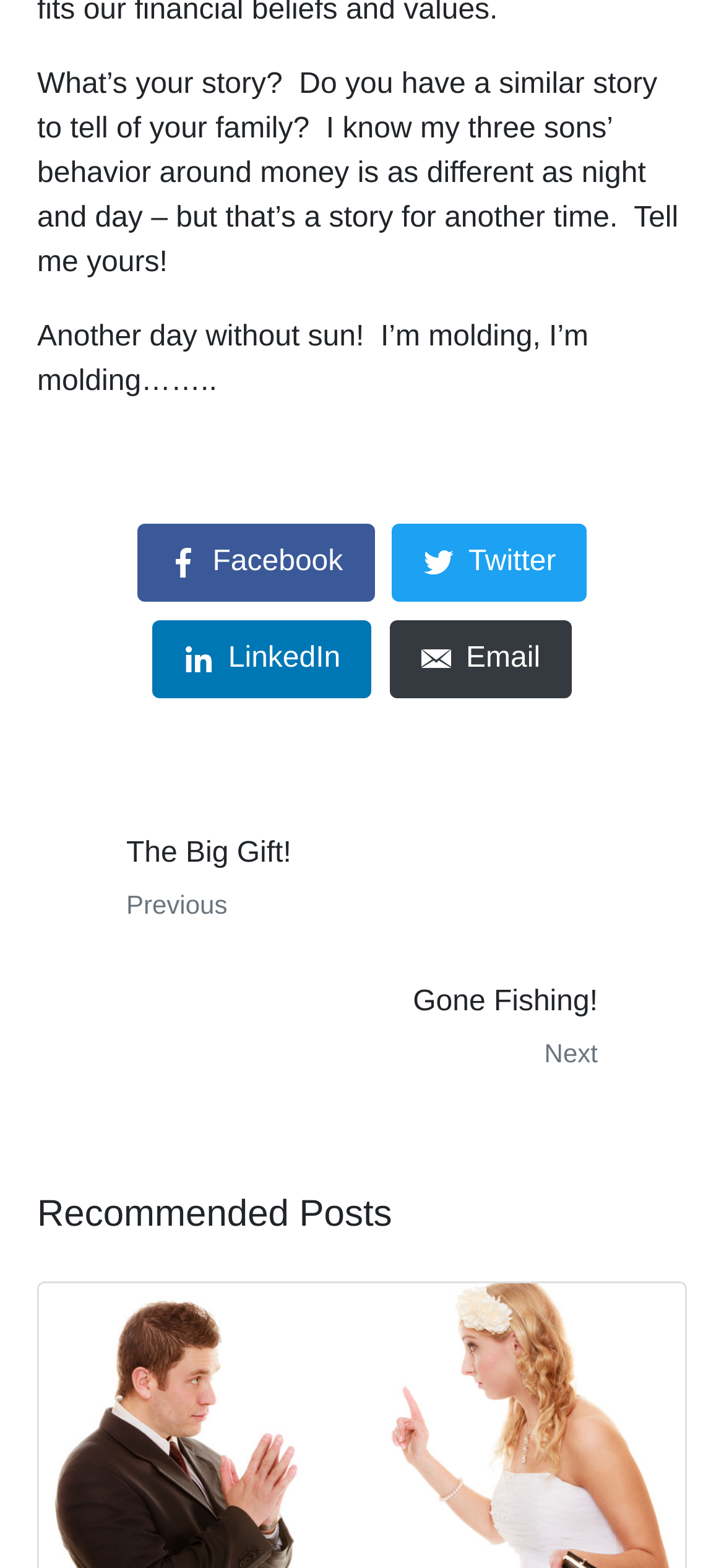How many navigation links are available?
Please answer the question as detailed as possible based on the image.

There are three navigation links available: 'The Big Gift! Previous', 'Gone Fishing! Next', and the current page which is not explicitly mentioned but can be inferred from the context.